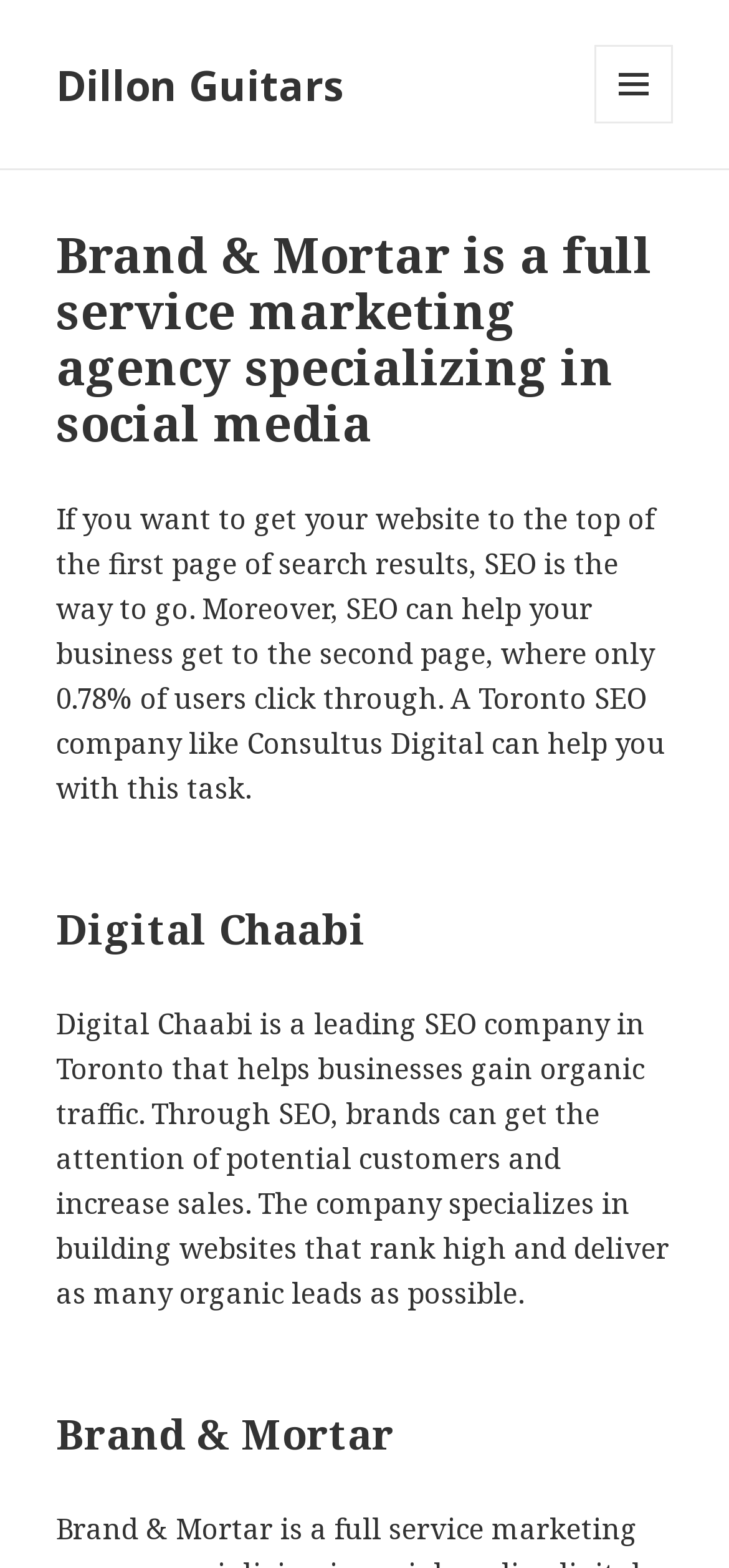Show the bounding box coordinates for the HTML element described as: "Dillon Guitars".

[0.077, 0.036, 0.472, 0.072]